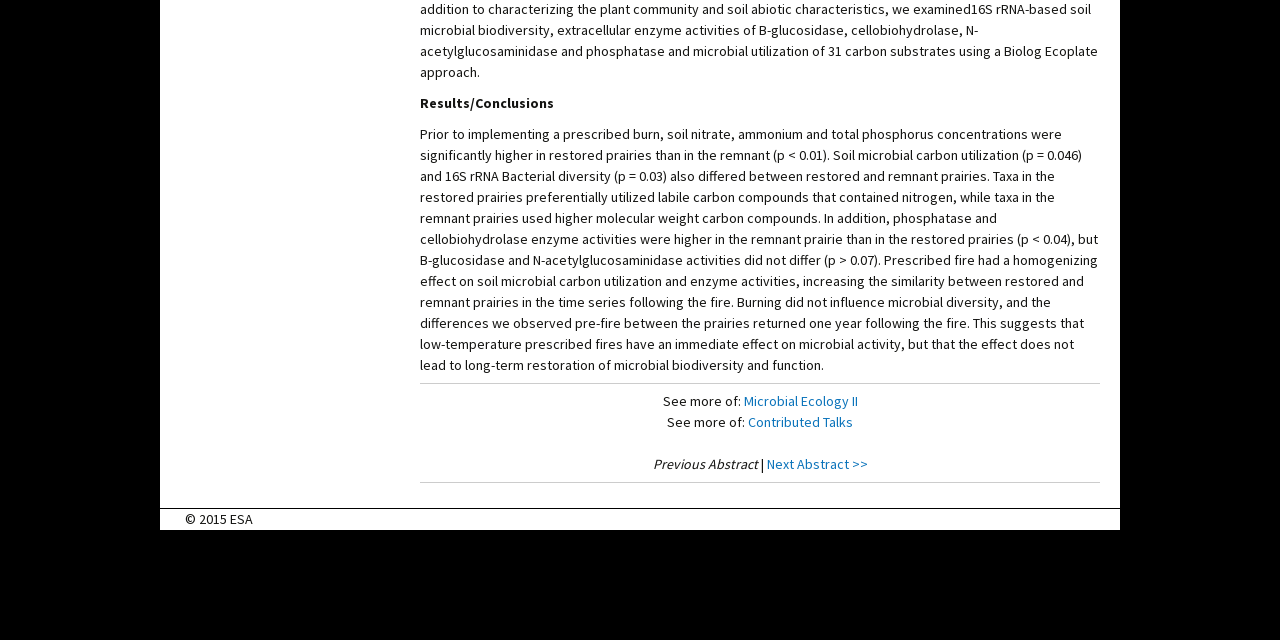Identify the bounding box for the UI element described as: "Contributed Talks". Ensure the coordinates are four float numbers between 0 and 1, formatted as [left, top, right, bottom].

[0.584, 0.645, 0.666, 0.673]